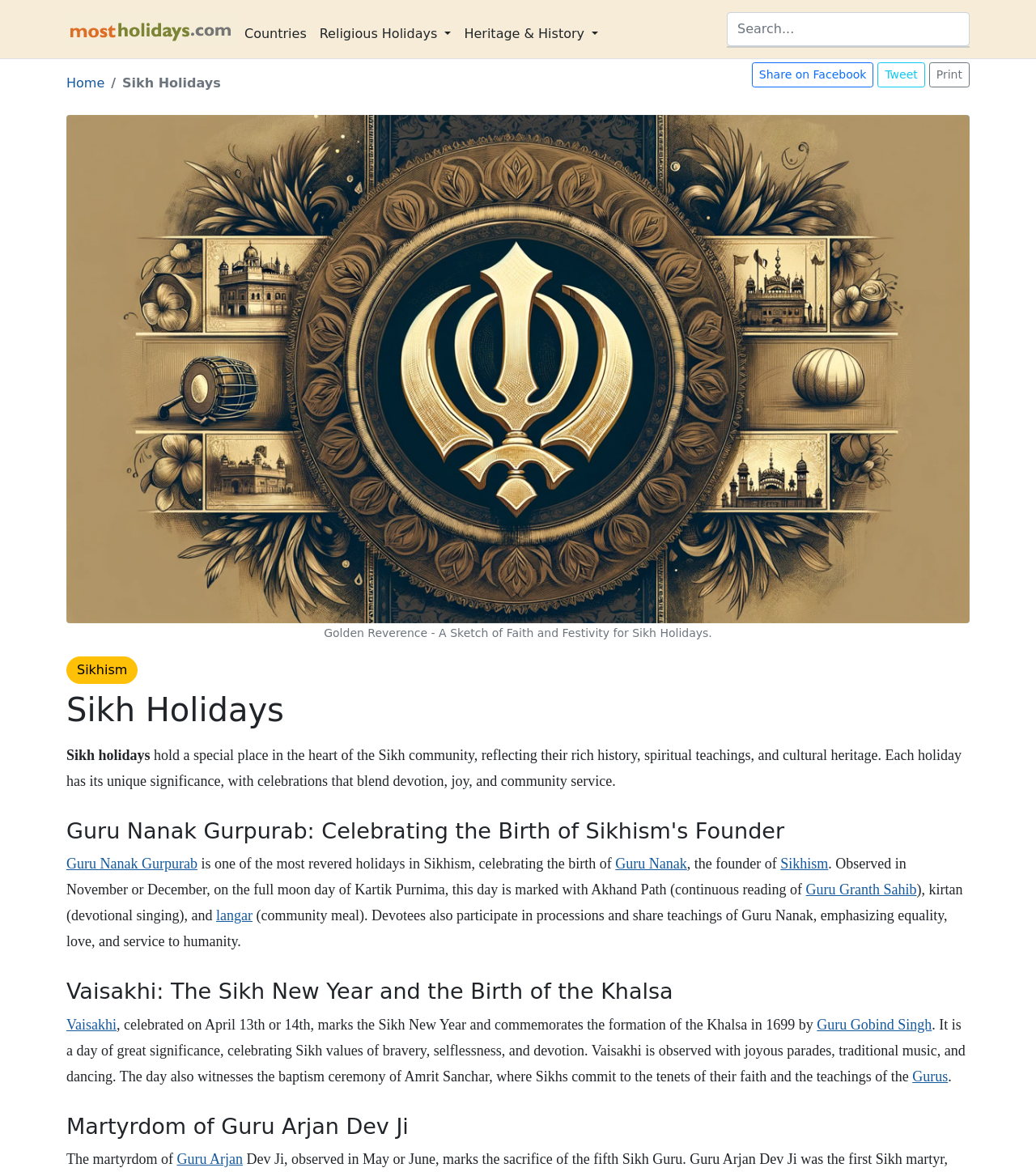Can you find the bounding box coordinates for the UI element given this description: "Tweet"? Provide the coordinates as four float numbers between 0 and 1: [left, top, right, bottom].

[0.847, 0.054, 0.893, 0.075]